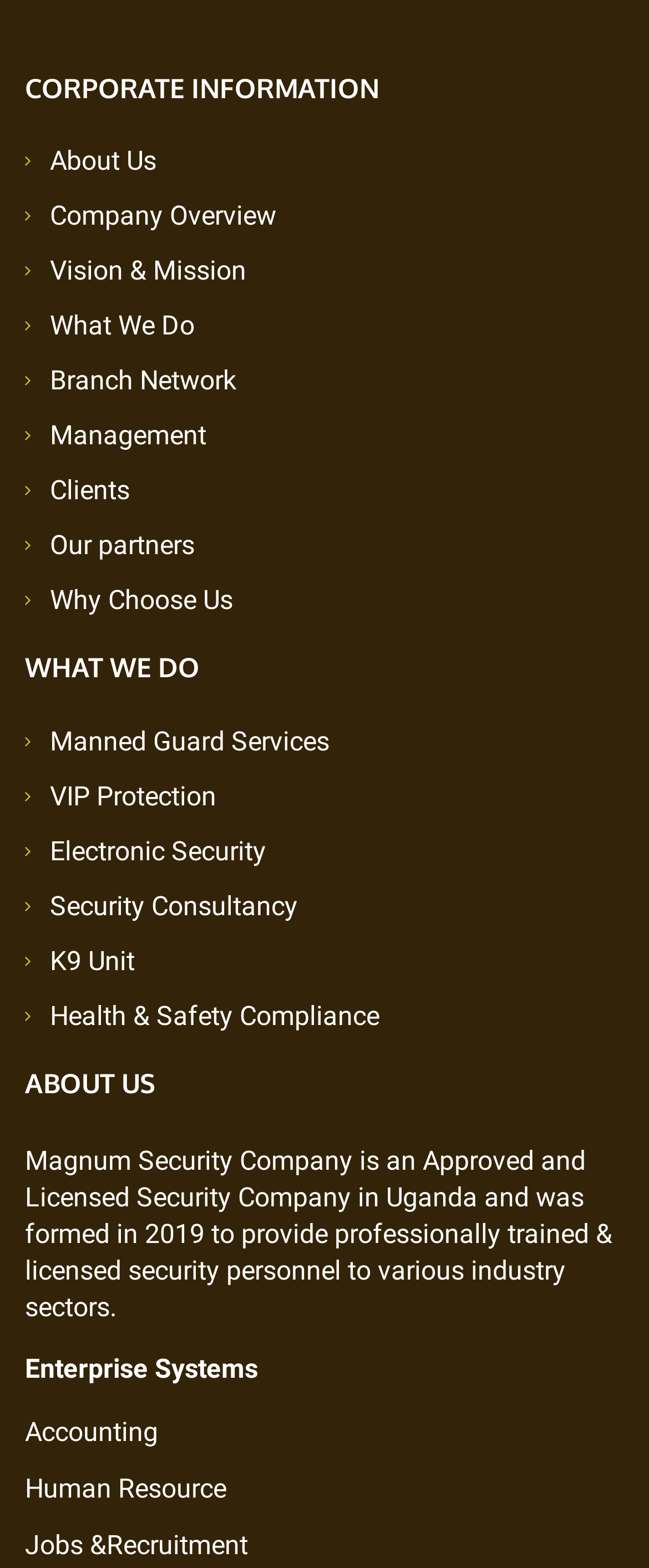Specify the bounding box coordinates of the region I need to click to perform the following instruction: "Click on About Us". The coordinates must be four float numbers in the range of 0 to 1, i.e., [left, top, right, bottom].

[0.077, 0.092, 0.241, 0.113]